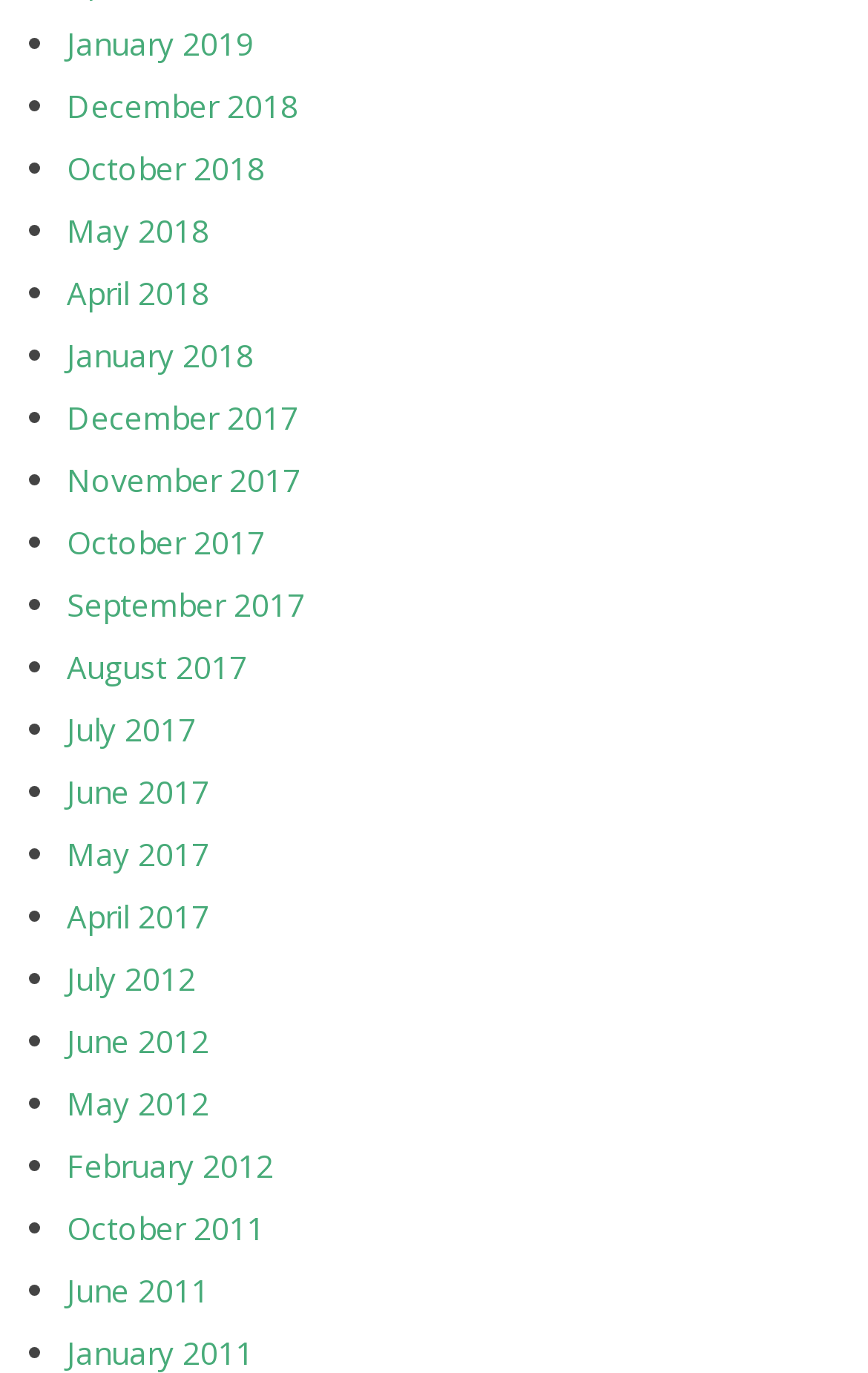What is the earliest month listed?
Look at the image and answer the question with a single word or phrase.

January 2011